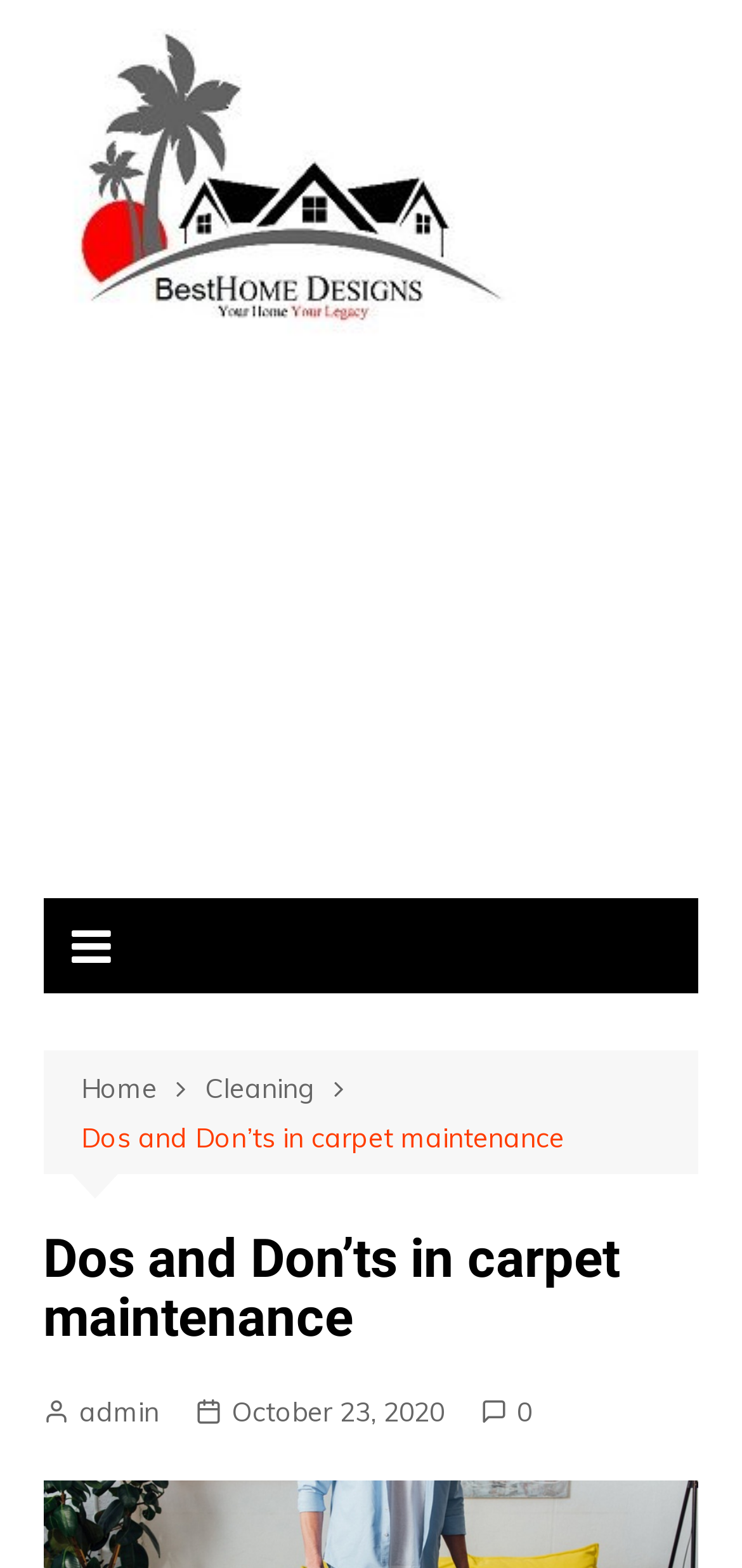Please use the details from the image to answer the following question comprehensively:
What is the topic of the current webpage?

I found the answer by examining the breadcrumbs navigation element, which shows the current webpage's topic as 'Dos and Don’ts in carpet maintenance', and also by looking at the heading element with the same text.